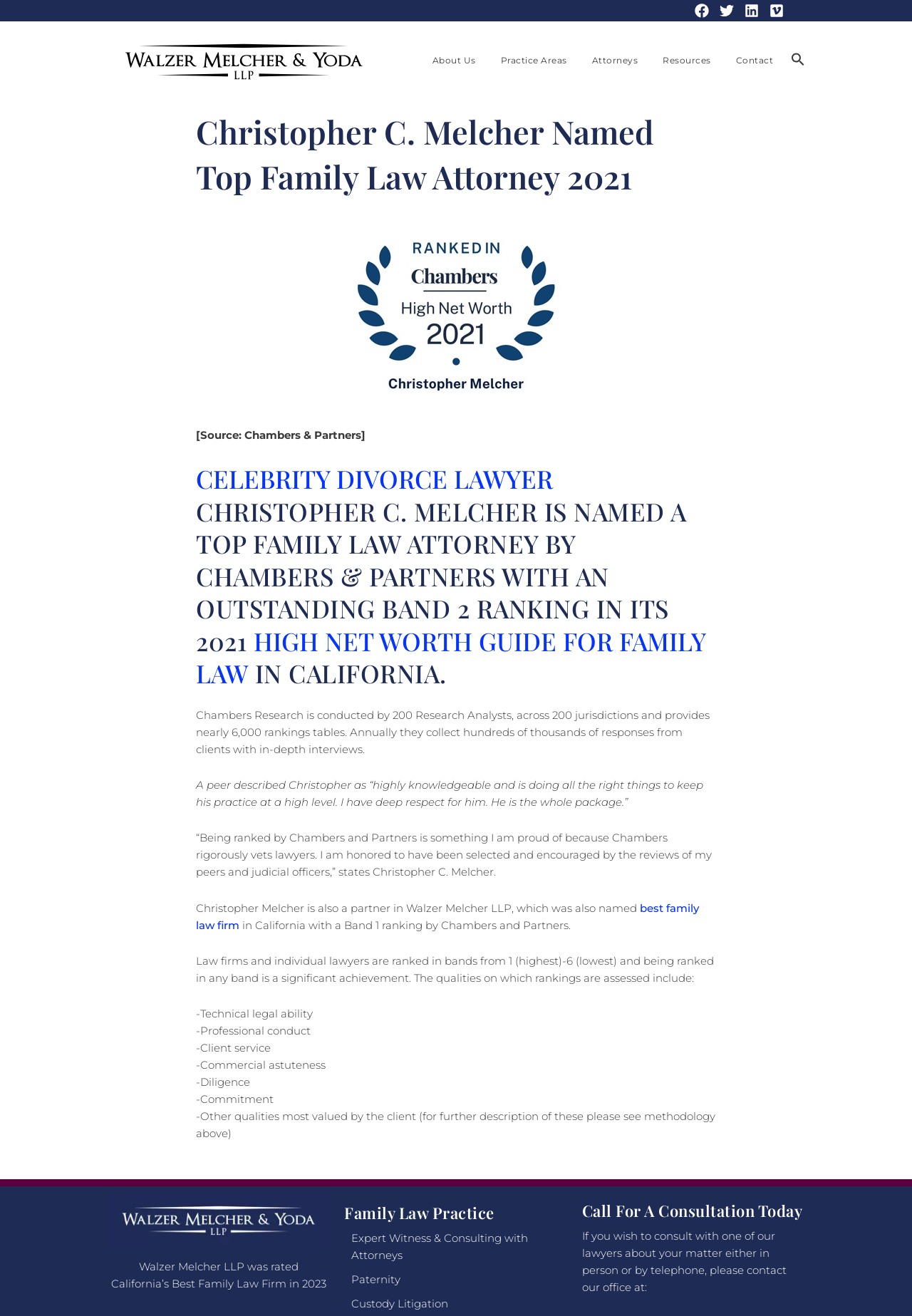Can you provide the bounding box coordinates for the element that should be clicked to implement the instruction: "Contact the office for a consultation"?

[0.638, 0.934, 0.862, 0.983]